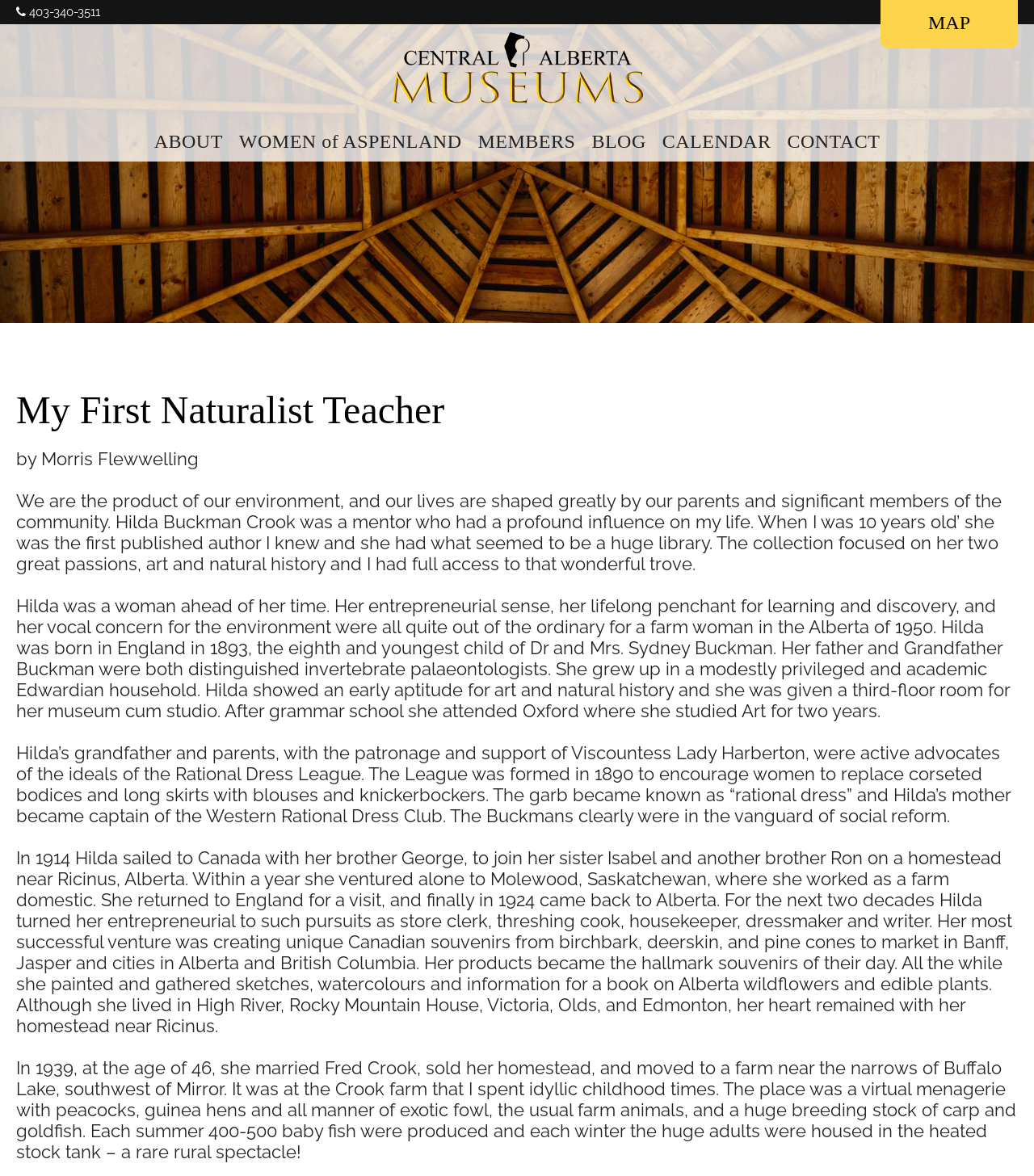What is the name of the organization mentioned in the article?
Kindly give a detailed and elaborate answer to the question.

I found the name of the organization by reading the static text elements on the webpage. The article mentions the Rational Dress League, which was formed in 1890 to encourage women to replace corseted bodices and long skirts with blouses and knickerbockers.